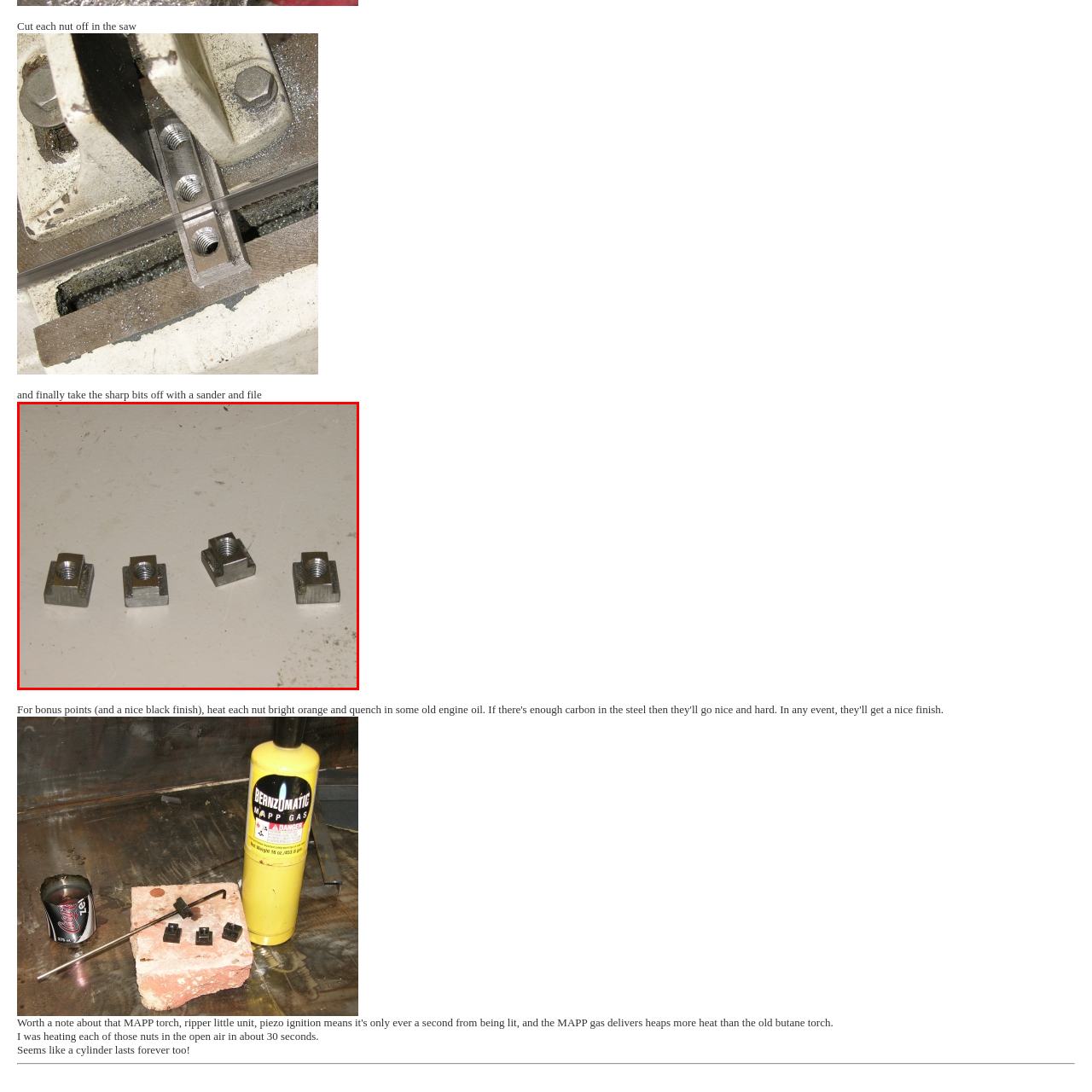What is the likely setting of the image?
Inspect the image area outlined by the red bounding box and deliver a detailed response to the question, based on the elements you observe.

The caption describes the background as having a subtle texture and scattered particles, which suggests an industrial context, likely related to a workshop or manufacturing setting.